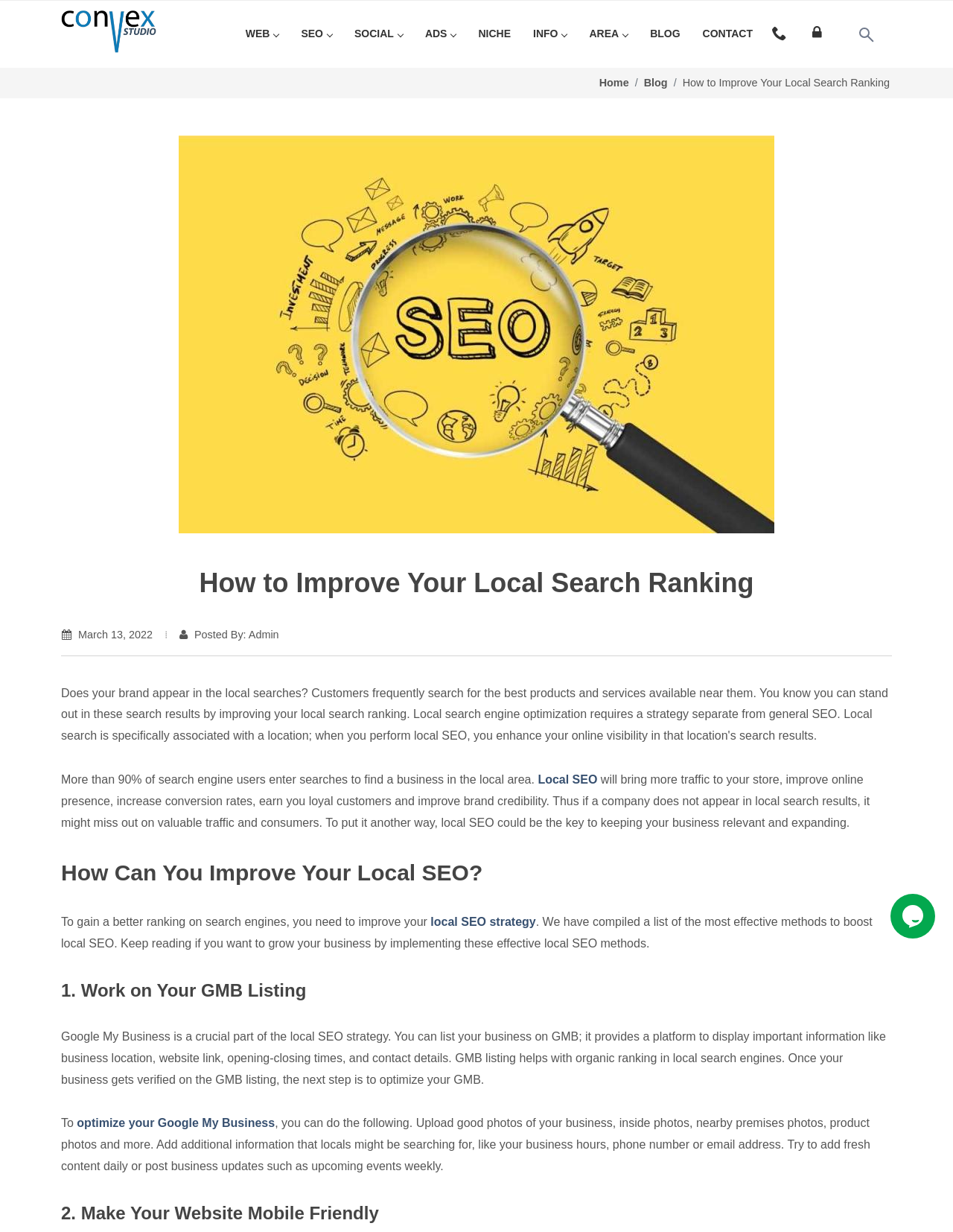Find the bounding box coordinates for the element that must be clicked to complete the instruction: "Click the 'Home' link". The coordinates should be four float numbers between 0 and 1, indicated as [left, top, right, bottom].

[0.629, 0.062, 0.66, 0.072]